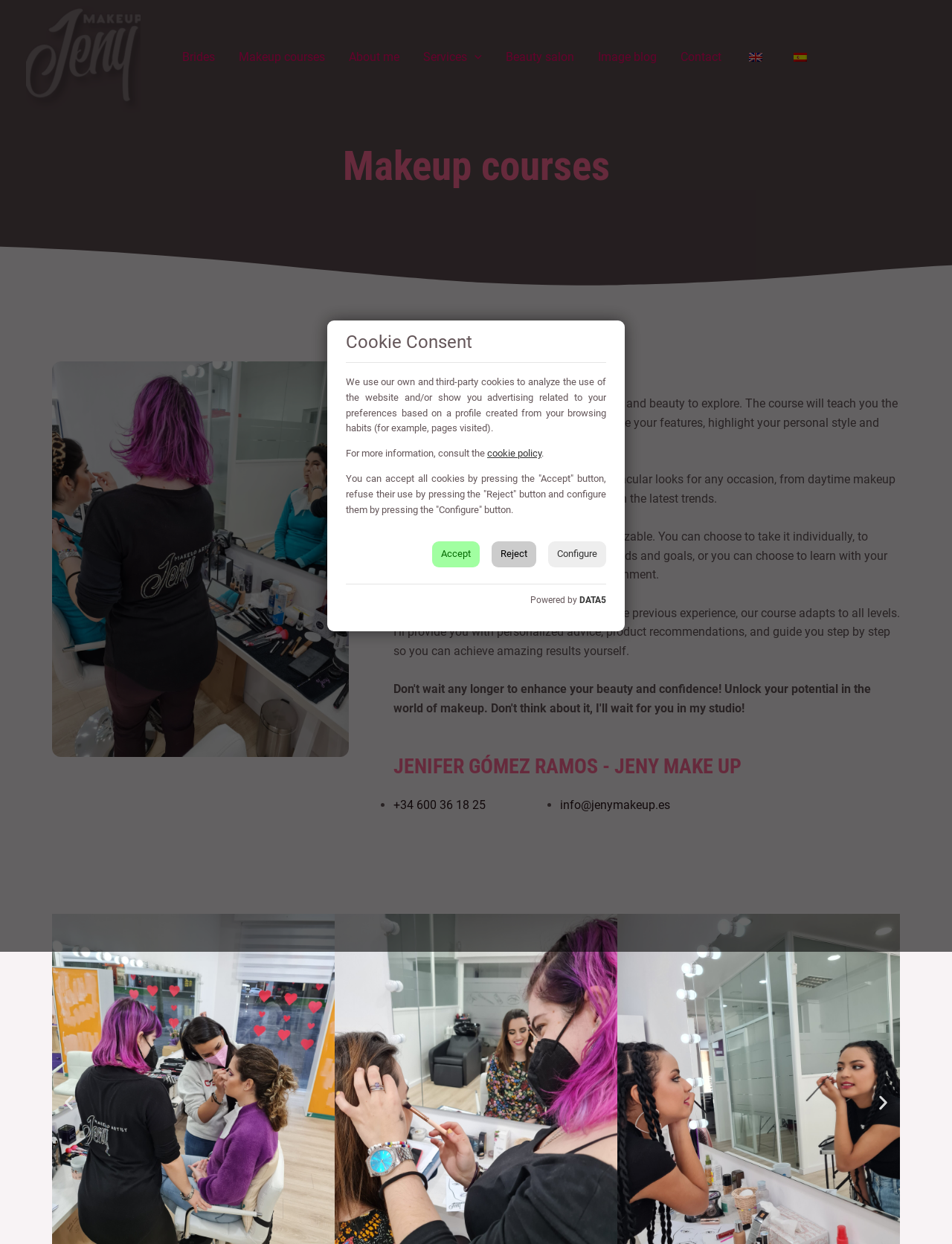What is the focus of the makeup course?
Look at the screenshot and respond with a single word or phrase.

Daytime and evening makeup